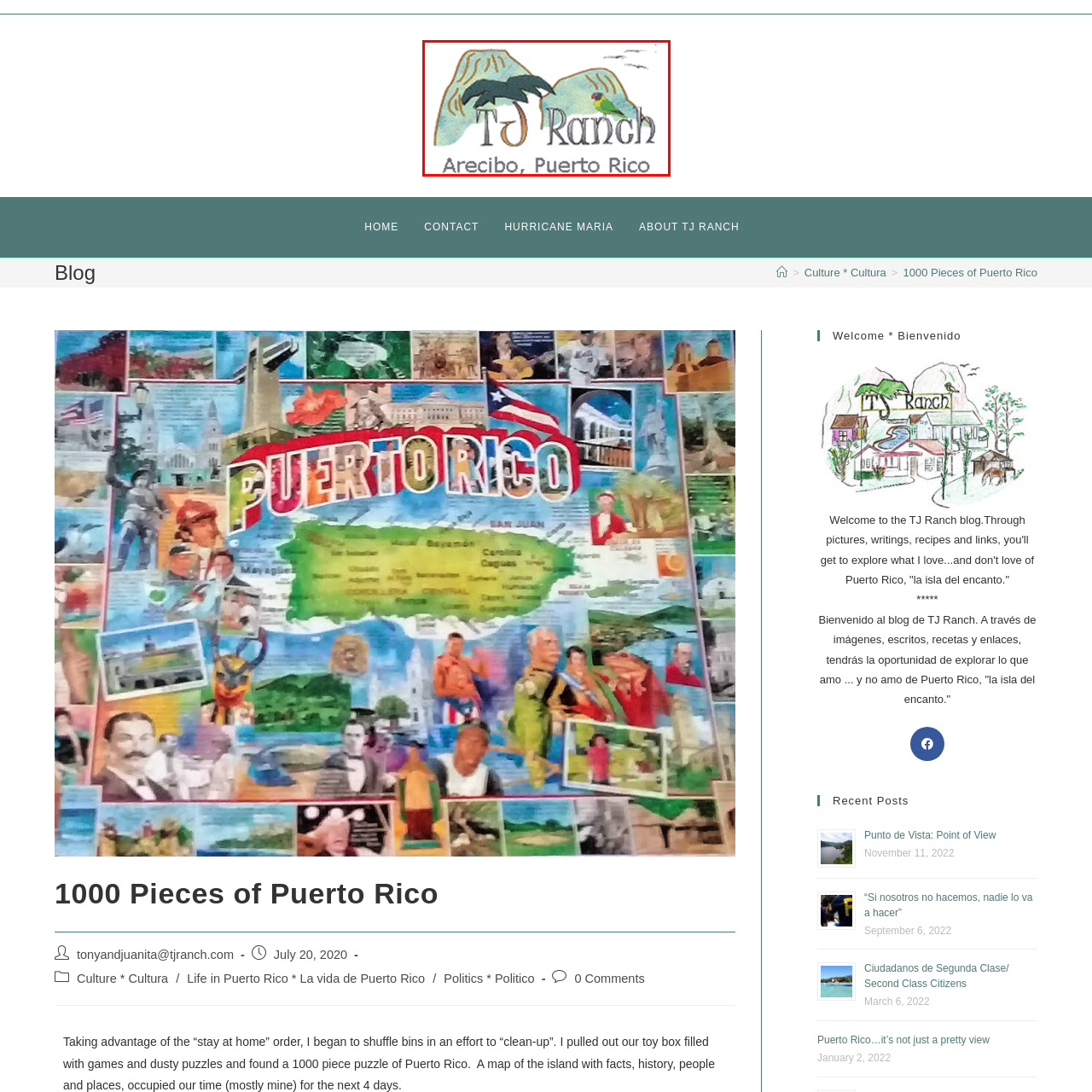Provide a comprehensive description of the image contained within the red rectangle.

The image features the logo of "TJ Ranch," situated in Arecibo, Puerto Rico. The design incorporates a picturesque representation of palm trees and rocky hills, reflecting the natural beauty of the island. A colorful bird is perched on the text, adding a vibrant touch that highlights the ranch's connection to the rich wildlife of Puerto Rico. The logo is artistically rendered, emphasizing a welcoming and serene atmosphere, inviting visitors to explore the charm and hospitality of TJ Ranch.